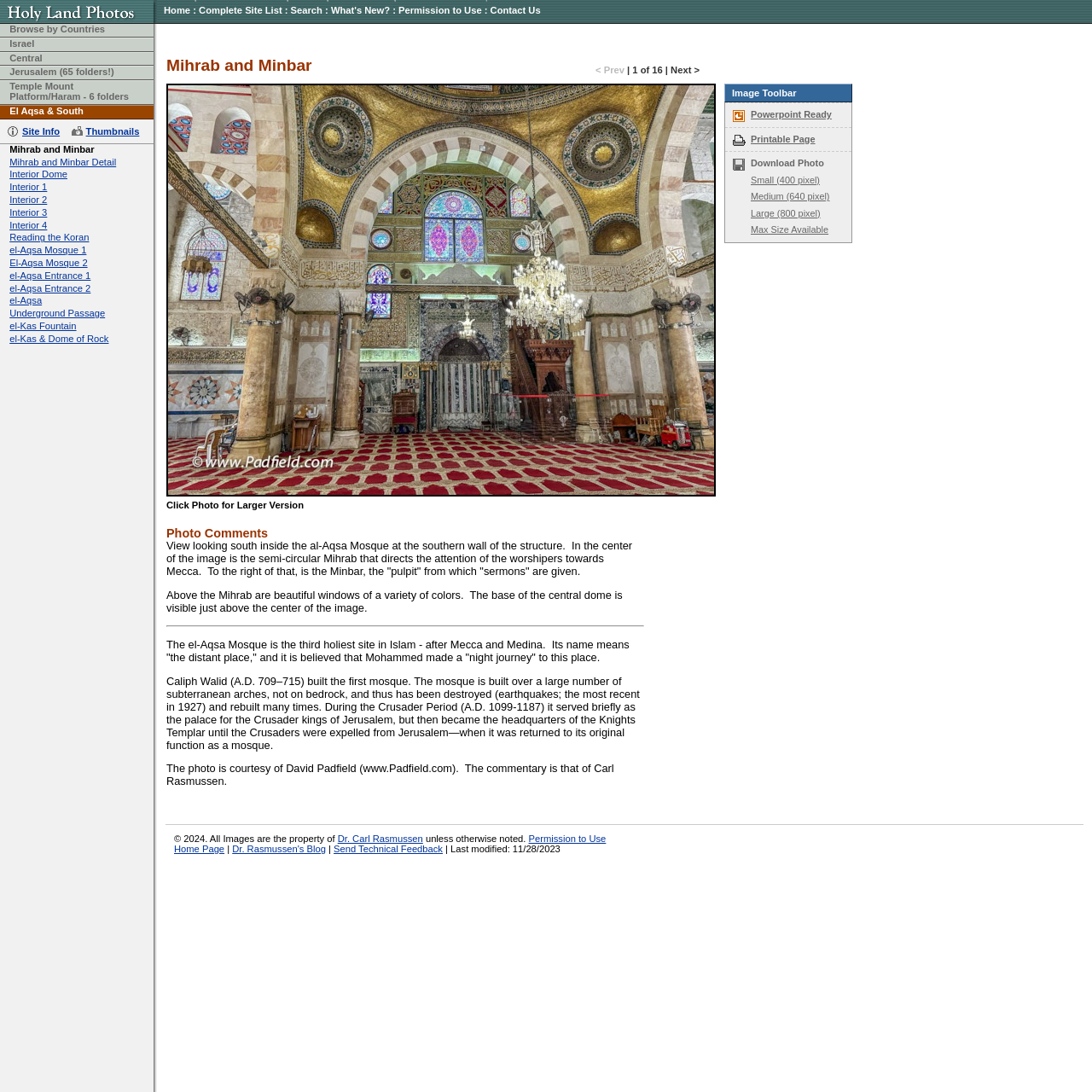Could you highlight the region that needs to be clicked to execute the instruction: "Download a photo"?

[0.688, 0.145, 0.755, 0.154]